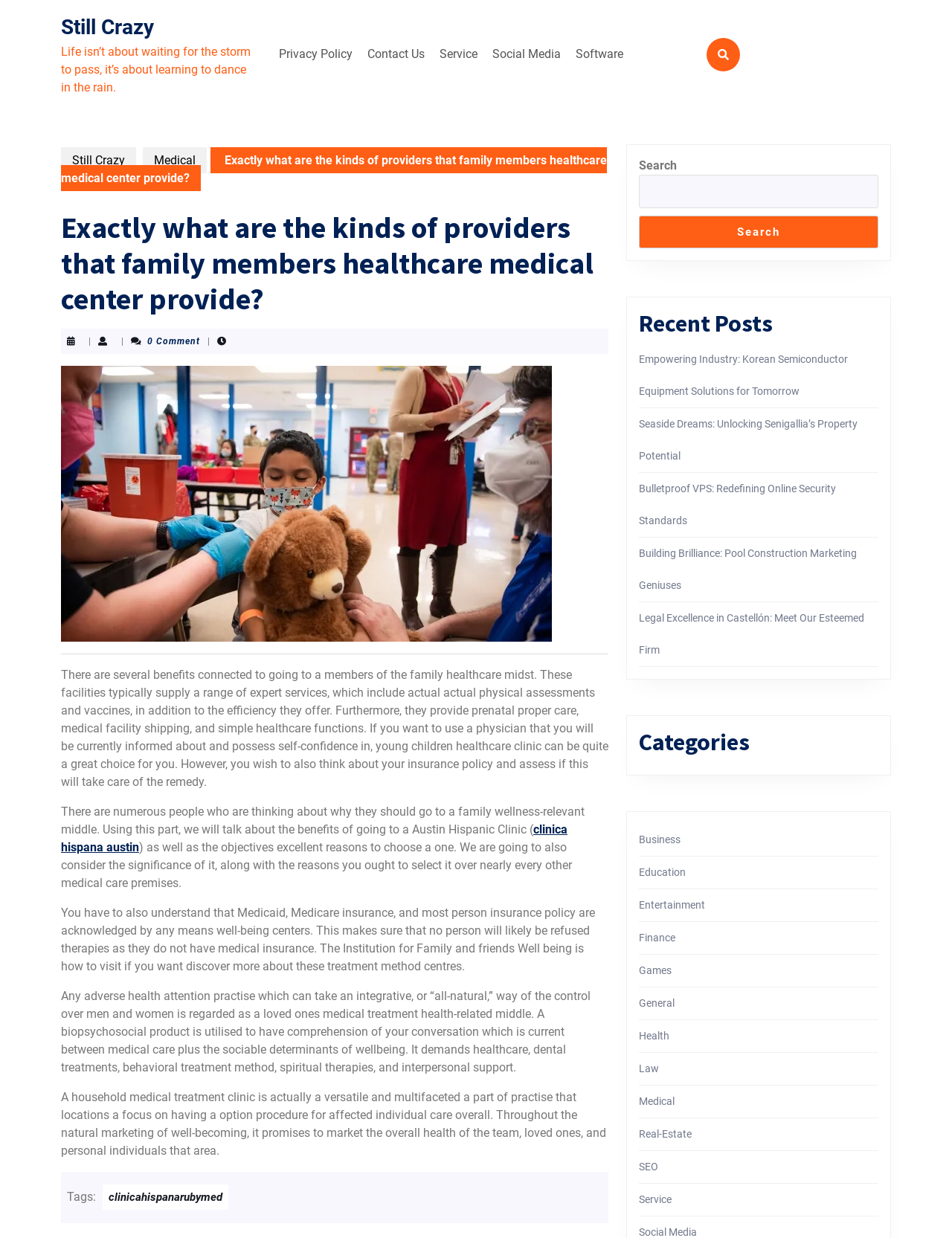Find the bounding box coordinates of the element to click in order to complete the given instruction: "Visit the 'clinica hispana austin' website."

[0.064, 0.664, 0.596, 0.69]